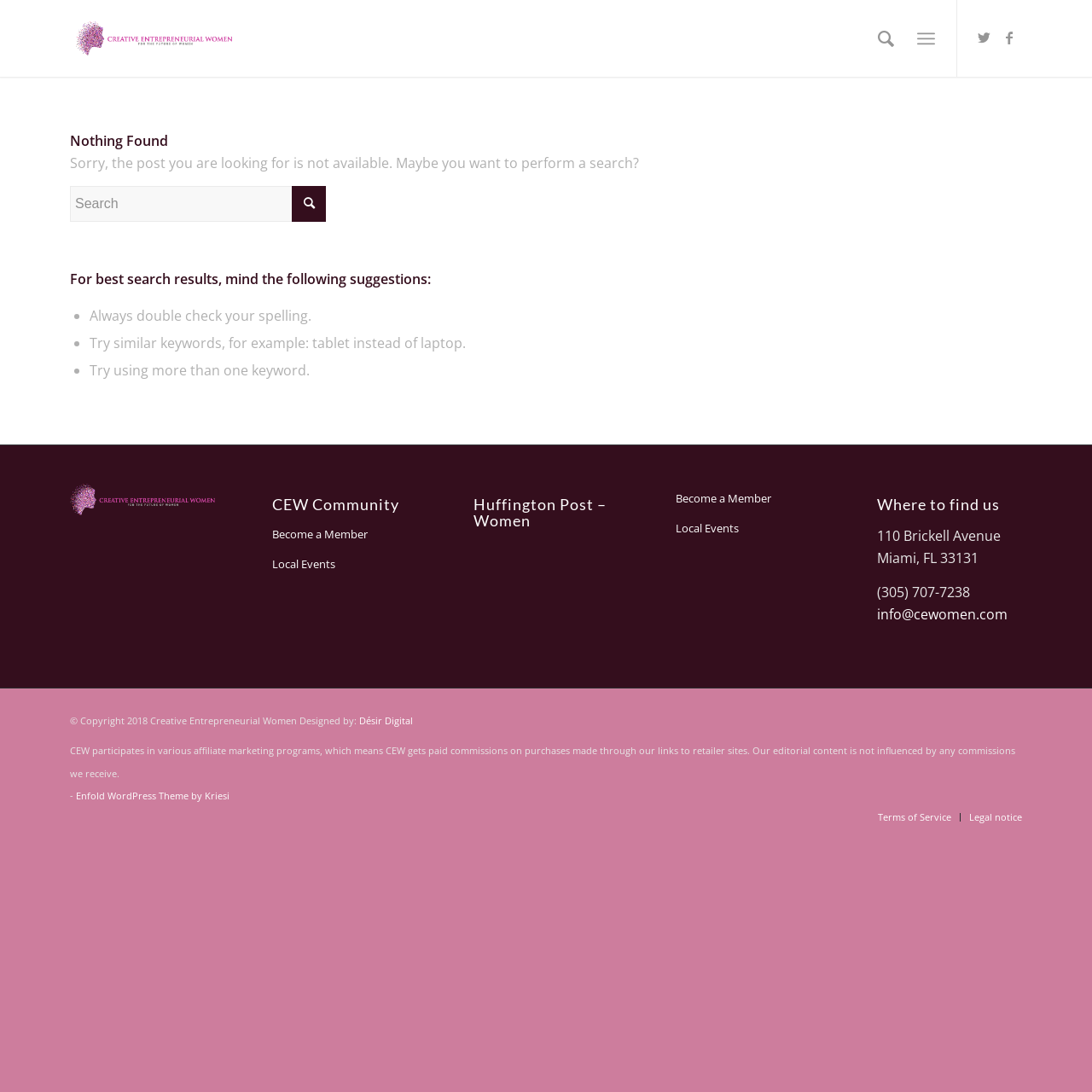Locate the bounding box coordinates of the clickable area to execute the instruction: "Go to Twitter". Provide the coordinates as four float numbers between 0 and 1, represented as [left, top, right, bottom].

[0.889, 0.023, 0.912, 0.046]